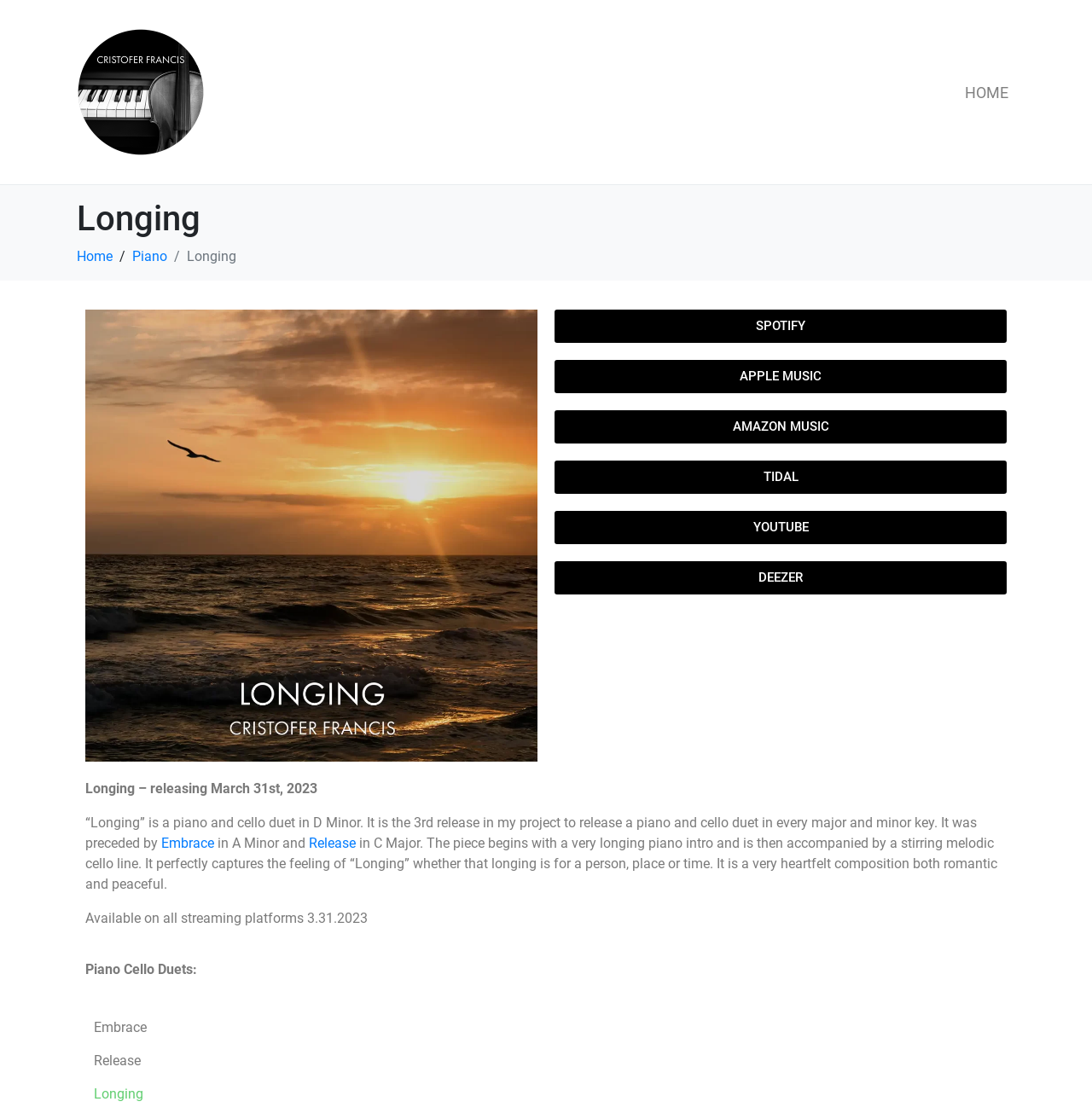Where can I listen to Longing?
Give a detailed explanation using the information visible in the image.

According to the static text 'Available on all streaming platforms 3.31.2023', Longing will be available on streaming platforms such as Spotify, Apple Music, Amazon Music, Tidal, YouTube, and Deezer.